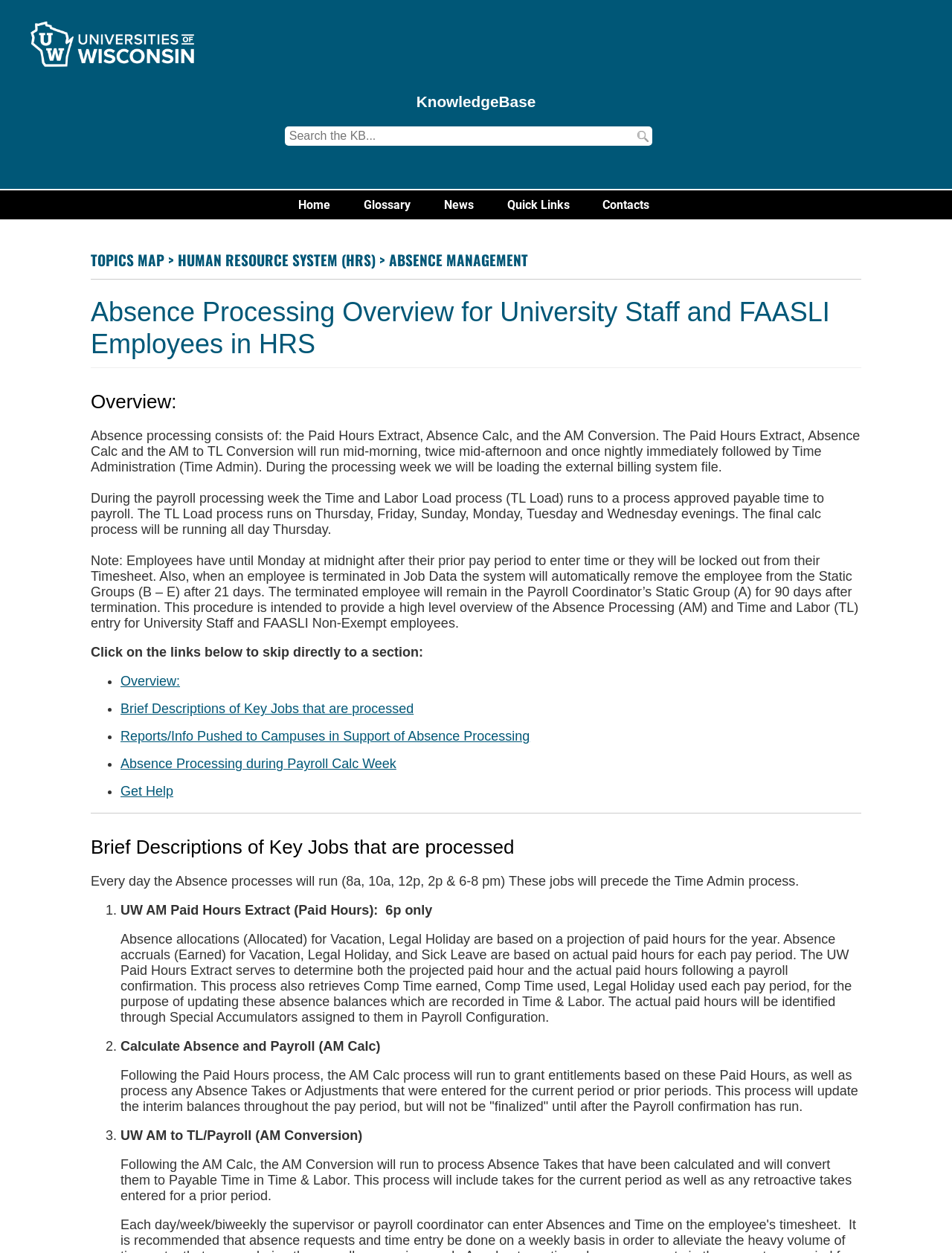Please look at the image and answer the question with a detailed explanation: What happens to a terminated employee's access to their timesheet?

I found the answer by reading the static text that describes the procedure for terminated employees, which states that employees have until Monday at midnight after their prior pay period to enter time or they will be locked out from their Timesheet.